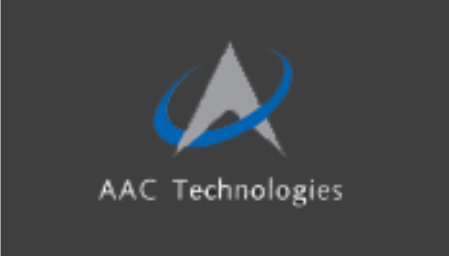Respond to the question below with a single word or phrase: What is the color scheme of the logo?

Gray and blue